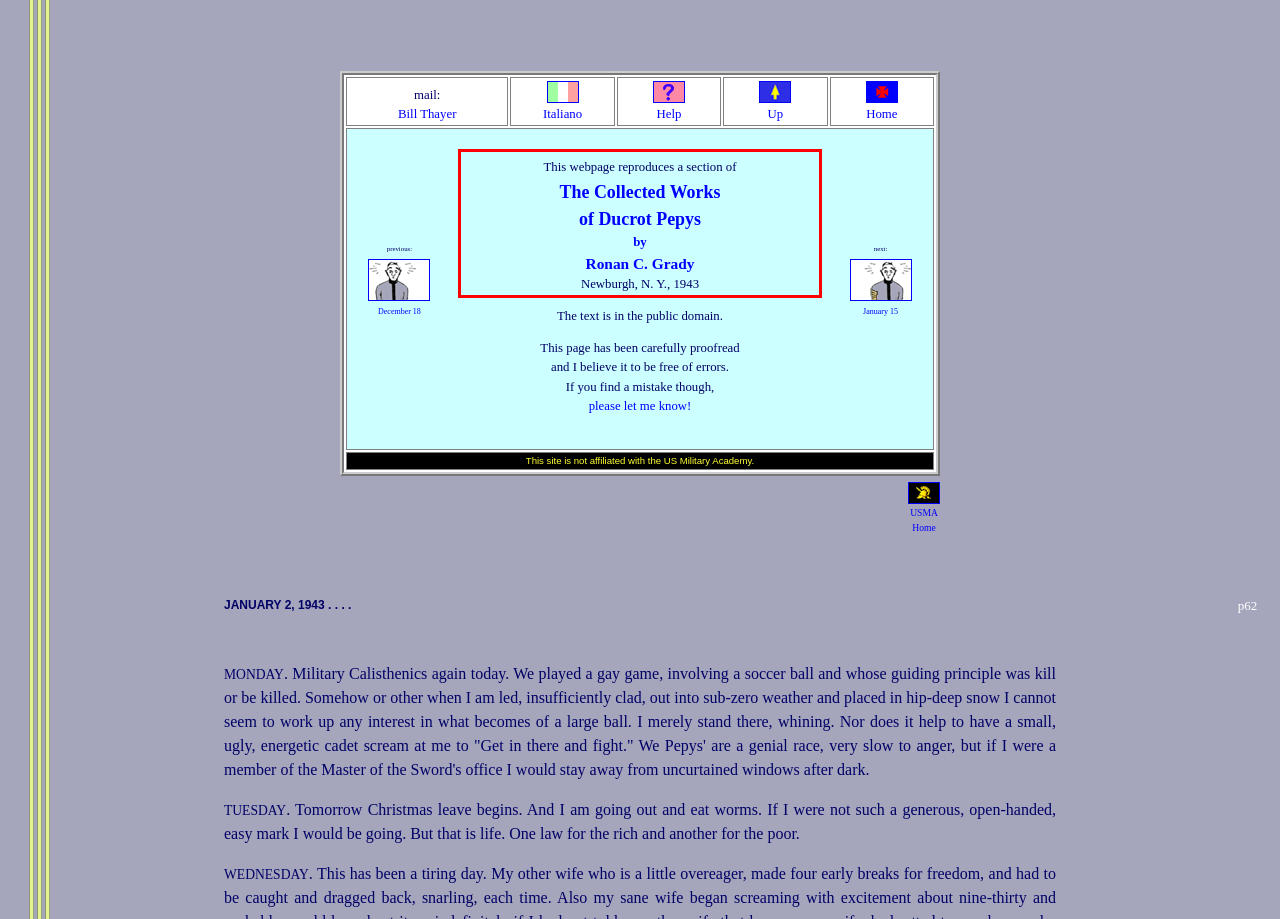Examine the webpage screenshot, find the red bounding box, and extract the text content within this marked area.

This webpage reproduces a section of The Collected Works of Ducrot Pepys by Ronan C. Grady Newburgh, N. Y., 1943